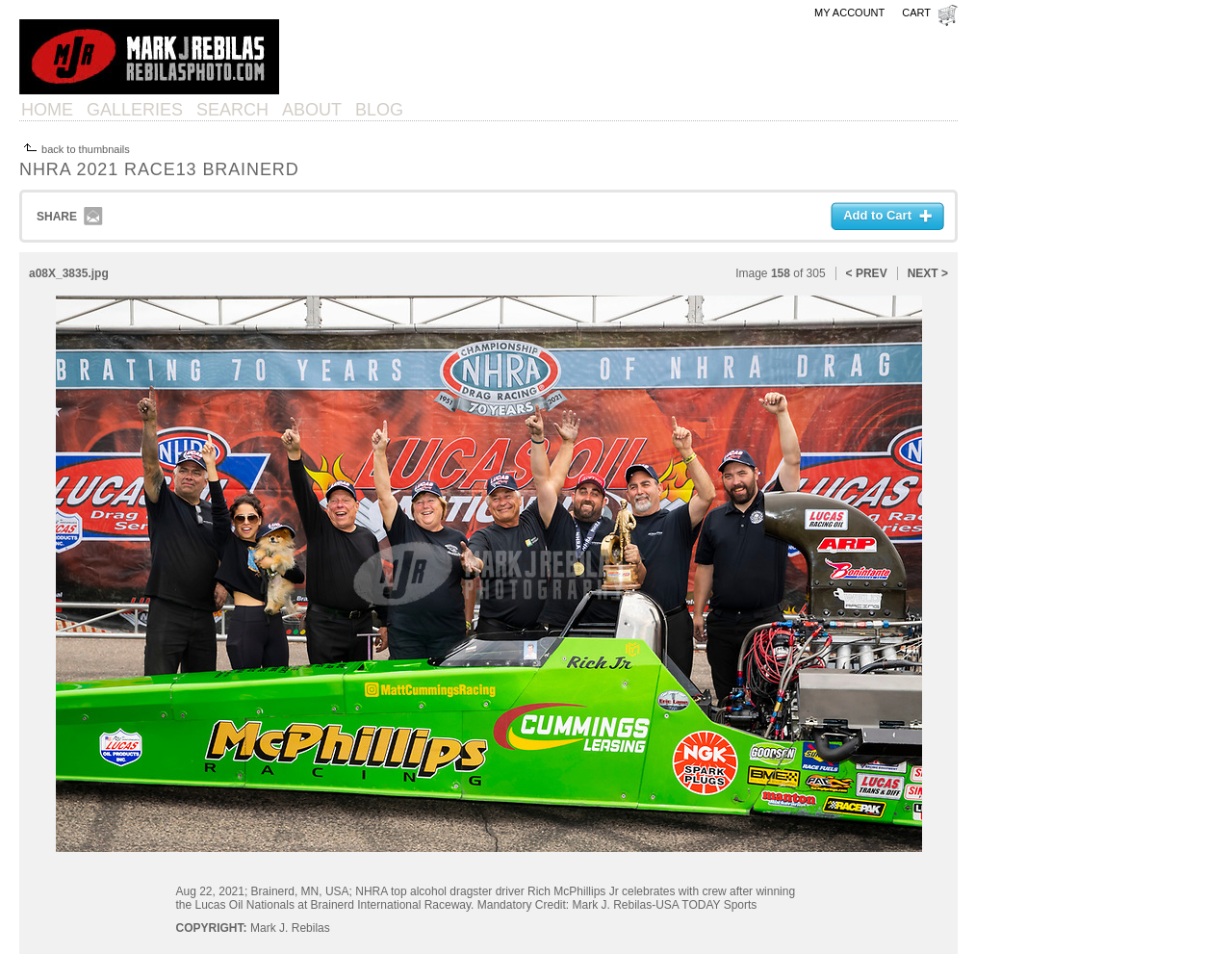What is the photographer's name?
Please provide a comprehensive answer based on the details in the screenshot.

The photographer's name can be found in the link 'Mark J Rebilas | Photographer' at the top of the webpage, which also has an associated image.